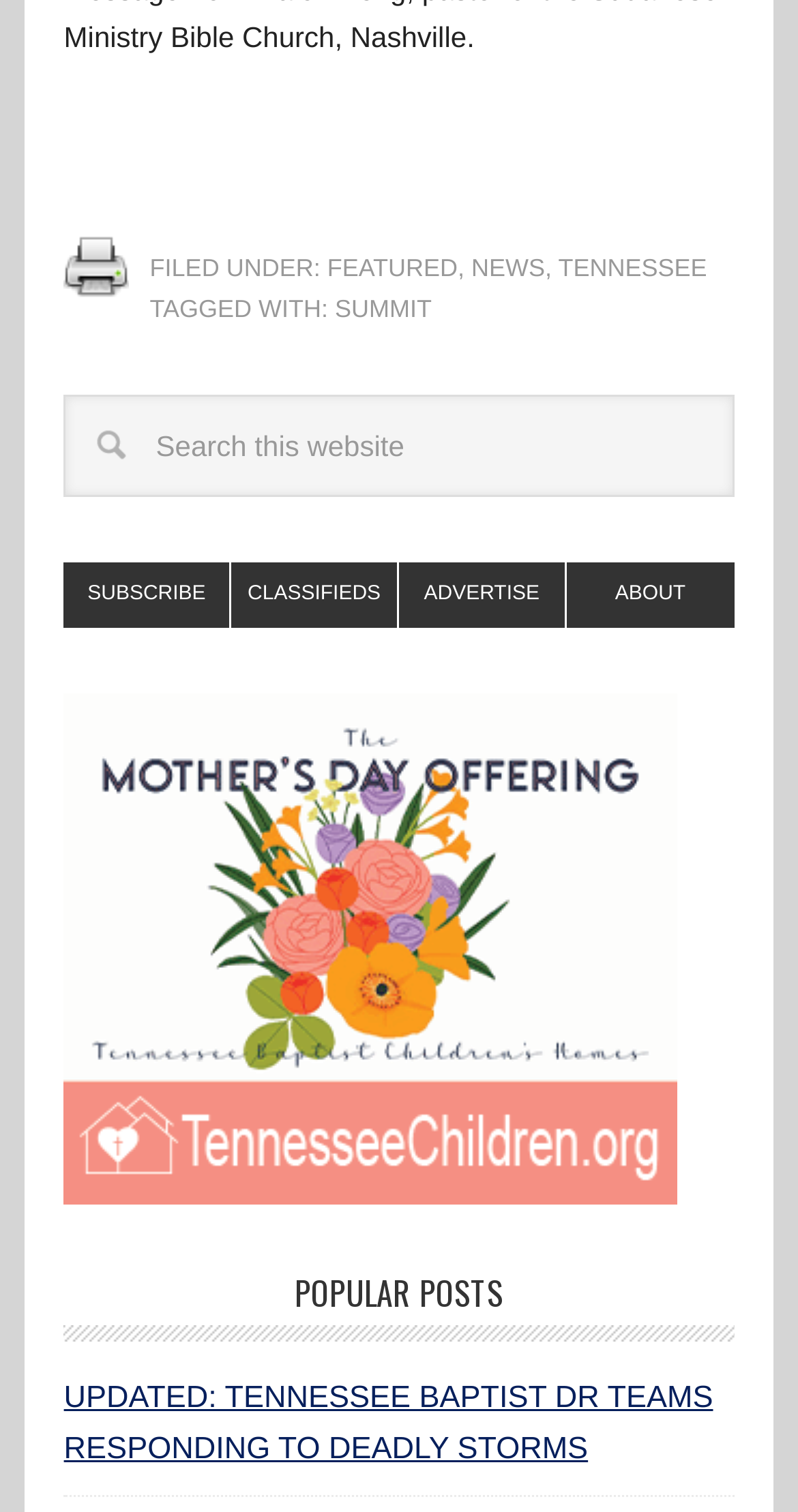How many links are there in the popular posts section?
Kindly answer the question with as much detail as you can.

I looked at the popular posts section and found only one link, which is 'UPDATED: TENNESSEE BAPTIST DR TEAMS RESPONDING TO DEADLY STORMS'.